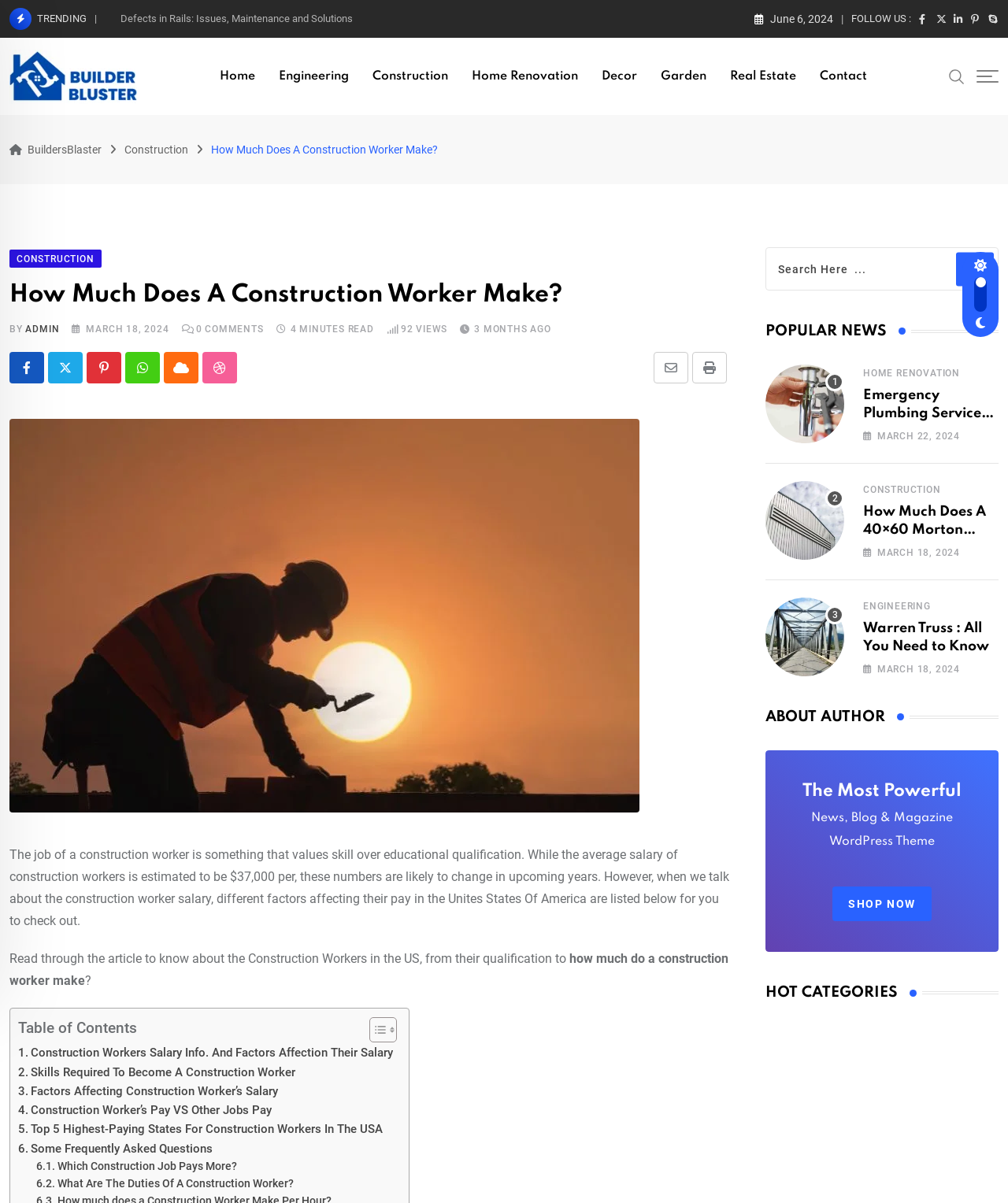Determine the bounding box coordinates of the element's region needed to click to follow the instruction: "Read the article about 'How Much Does A Construction Worker Make?'". Provide these coordinates as four float numbers between 0 and 1, formatted as [left, top, right, bottom].

[0.209, 0.119, 0.434, 0.13]